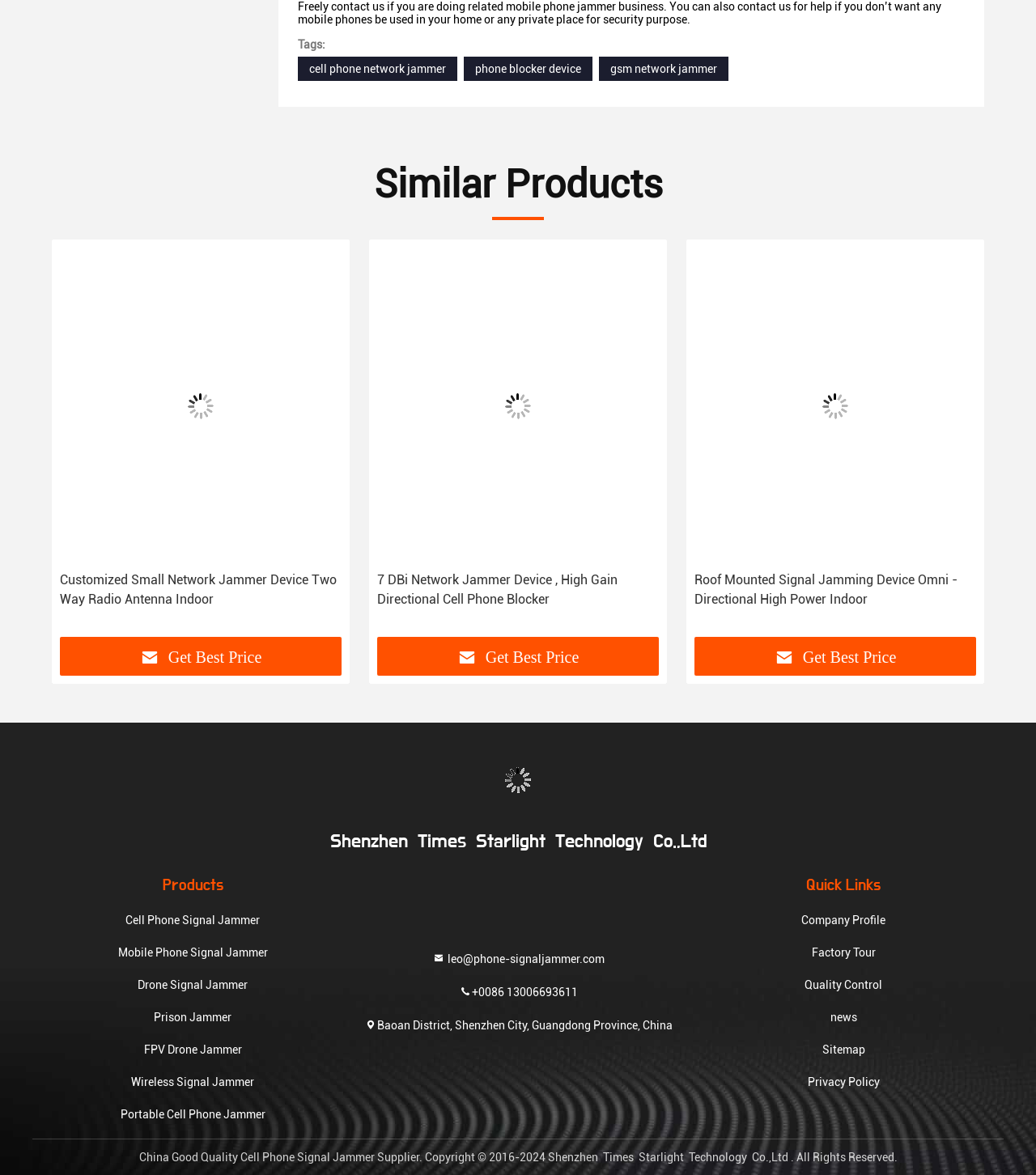Utilize the information from the image to answer the question in detail:
Where is the company located?

The company's location is mentioned at the bottom of the webpage, specifying that it is located in Baoan District, Shenzhen City, Guangdong Province, China.